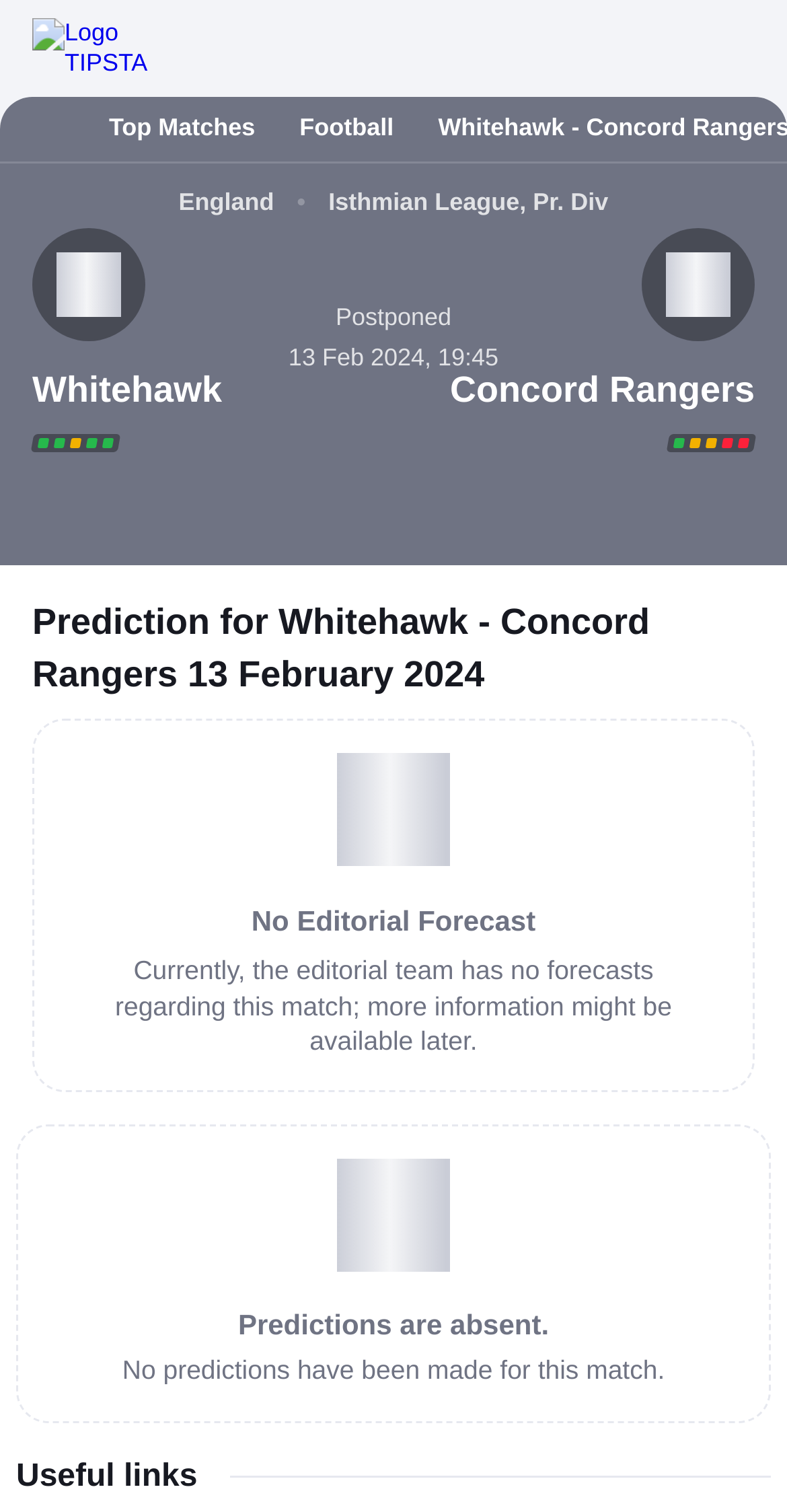Identify the headline of the webpage and generate its text content.

Prediction for Whitehawk - Concord Rangers 13 February 2024